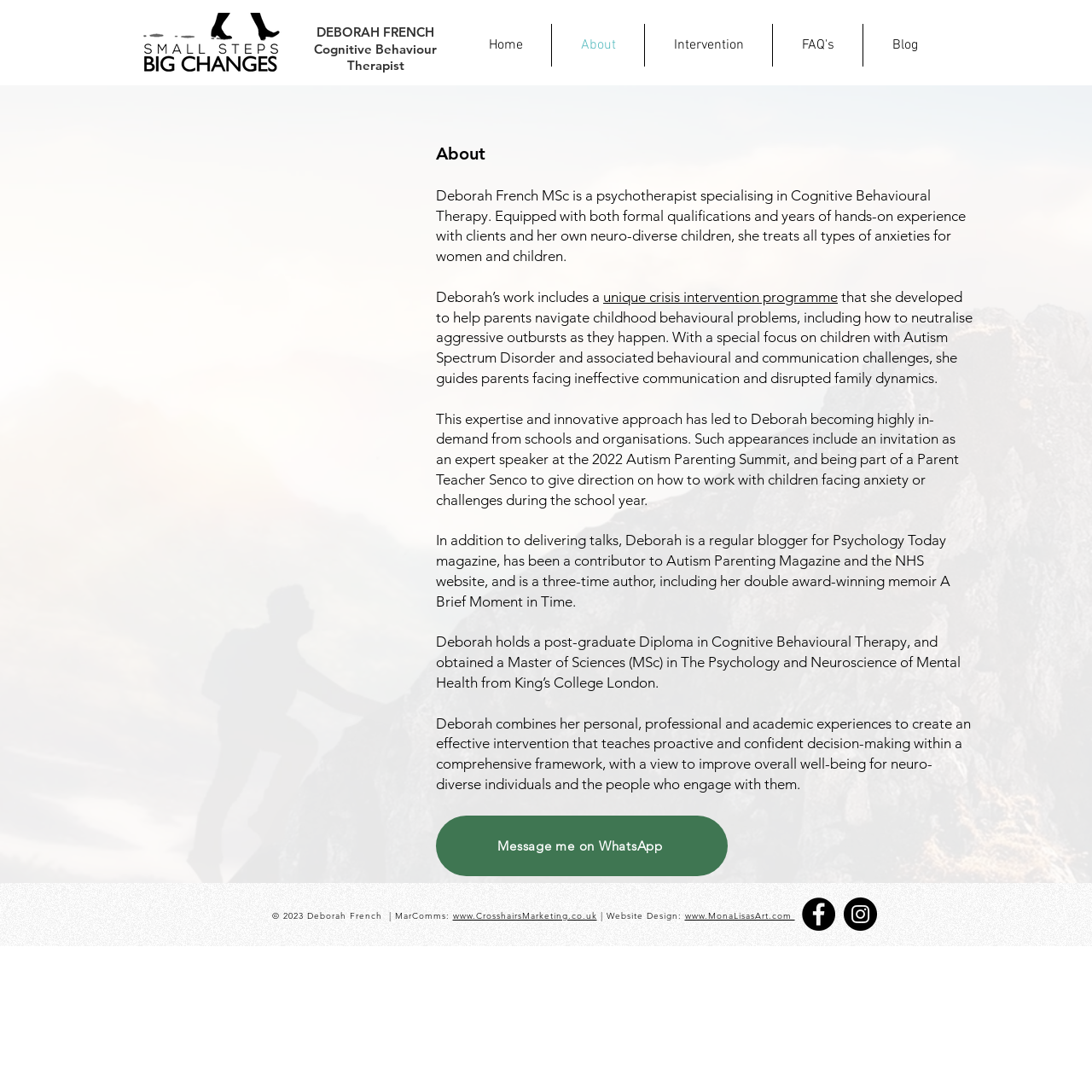Given the element description Message me on WhatsApp, specify the bounding box coordinates of the corresponding UI element in the format (top-left x, top-left y, bottom-right x, bottom-right y). All values must be between 0 and 1.

[0.399, 0.746, 0.666, 0.802]